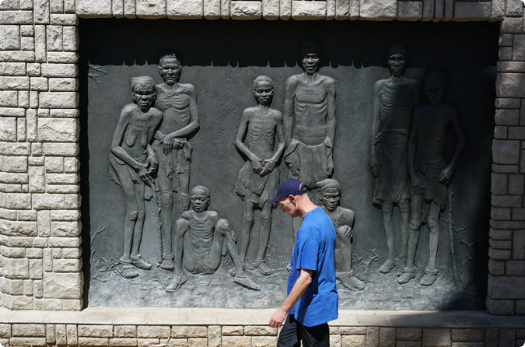What is the purpose of this memorial?
Analyze the image and deliver a detailed answer to the question.

The purpose of this memorial is to serve as a crucial reminder of the injustice and devastation endured by the Herero people, acknowledging a dark chapter in history while prompting conversations about recognition and reconciliation between Germany and Namibia regarding these events.